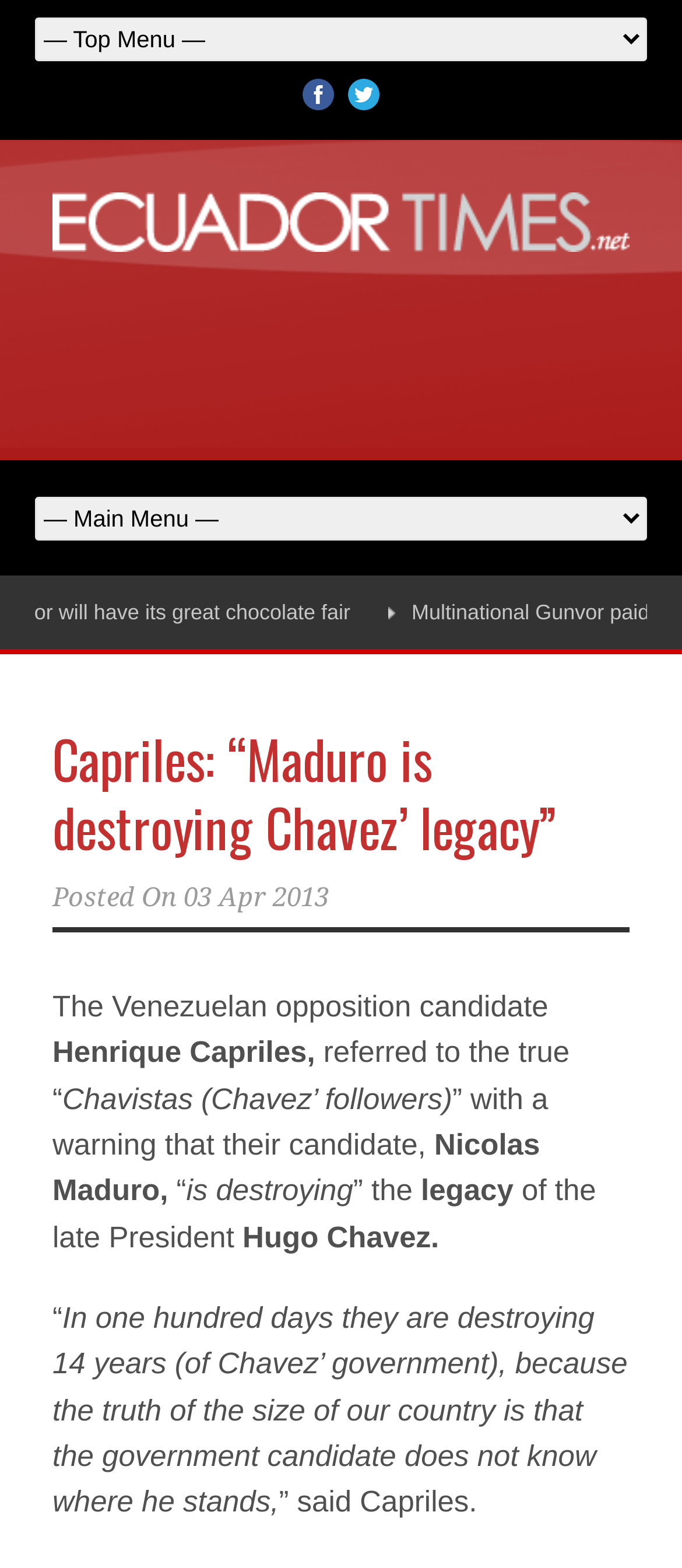Your task is to extract the text of the main heading from the webpage.

Capriles: “Maduro is destroying Chavez’ legacy”